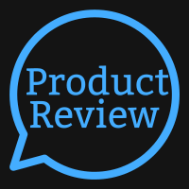Provide an in-depth description of the image.

This image features a speech bubble design prominently displaying the text "Product Review" in a bold blue font against a black background. The design suggests a focus on product evaluations or critiques, likely related to merchandise discussed in the overall context of the webpage, which centers on top cooling pads for sleep. The stylized graphic effectively captures attention, emphasizing the importance of user experiences and insights in making informed purchasing decisions.